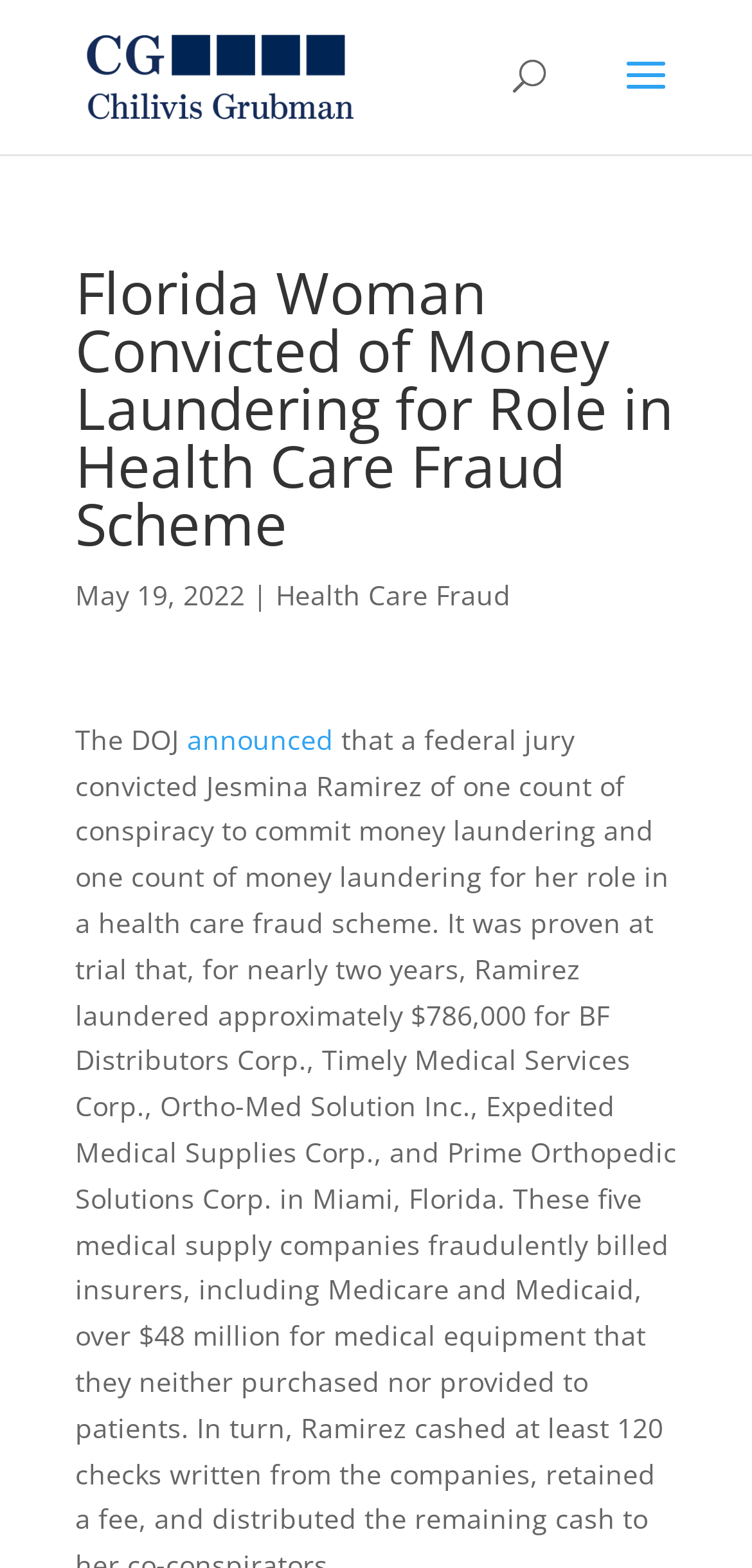Answer in one word or a short phrase: 
What is the date of the article?

May 19, 2022